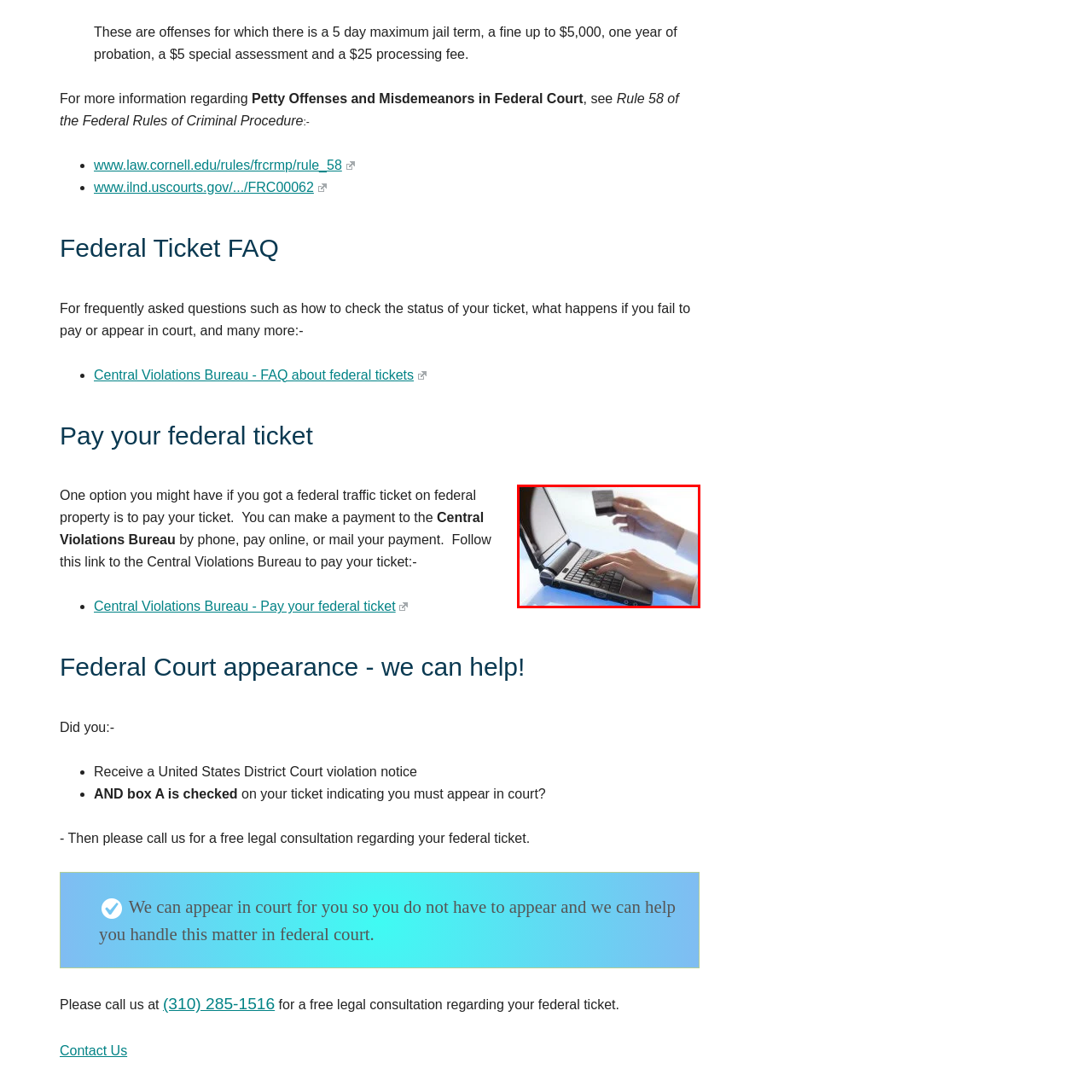What is the person doing with their other hand?
Observe the image inside the red bounding box carefully and formulate a detailed answer based on what you can infer from the visual content.

The person's other hand is positioned over the laptop's keyboard, indicating that they are in the process of inputting payment details, likely for a federal ticket.